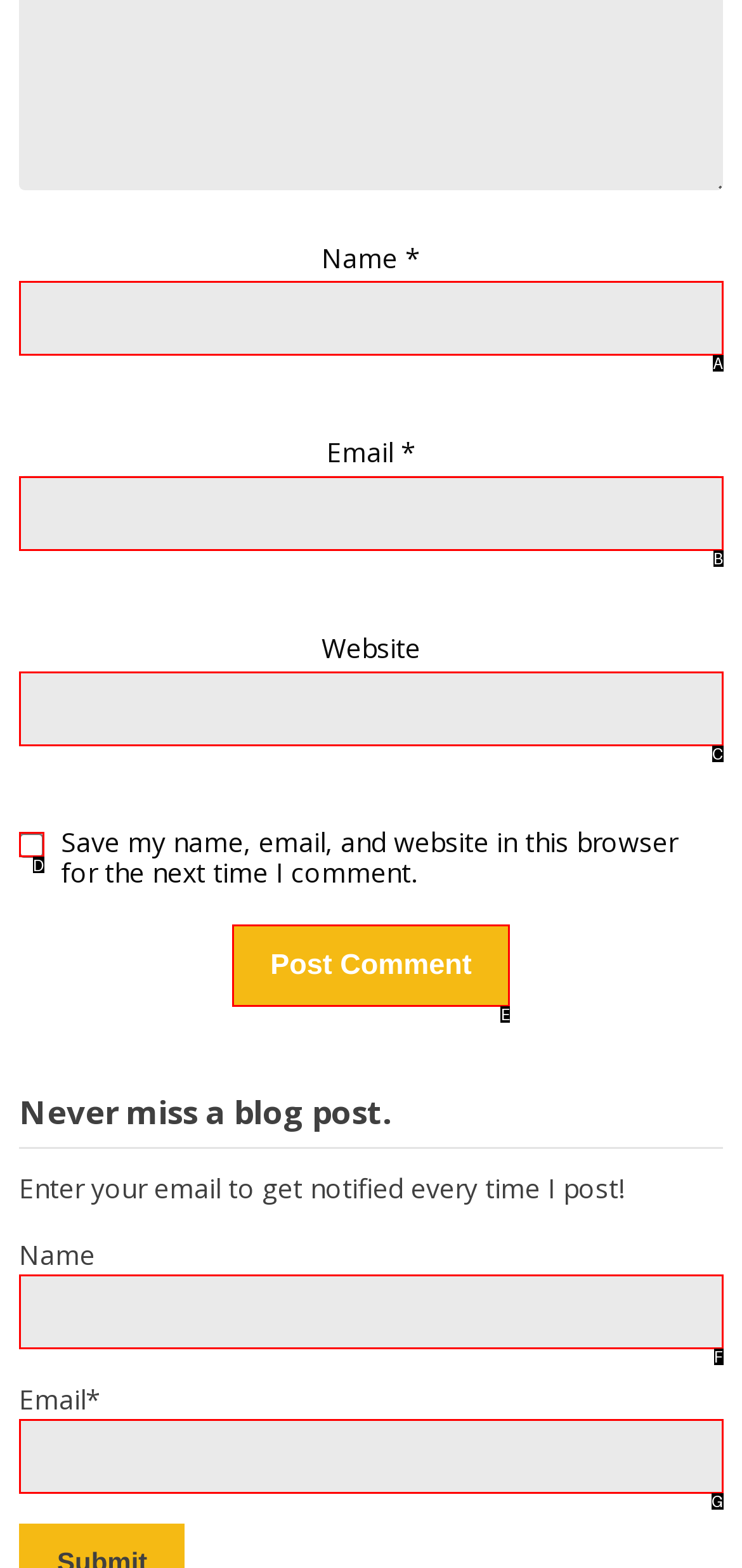Point out the HTML element that matches the following description: parent_node: Email * aria-describedby="email-notes" name="email"
Answer with the letter from the provided choices.

B